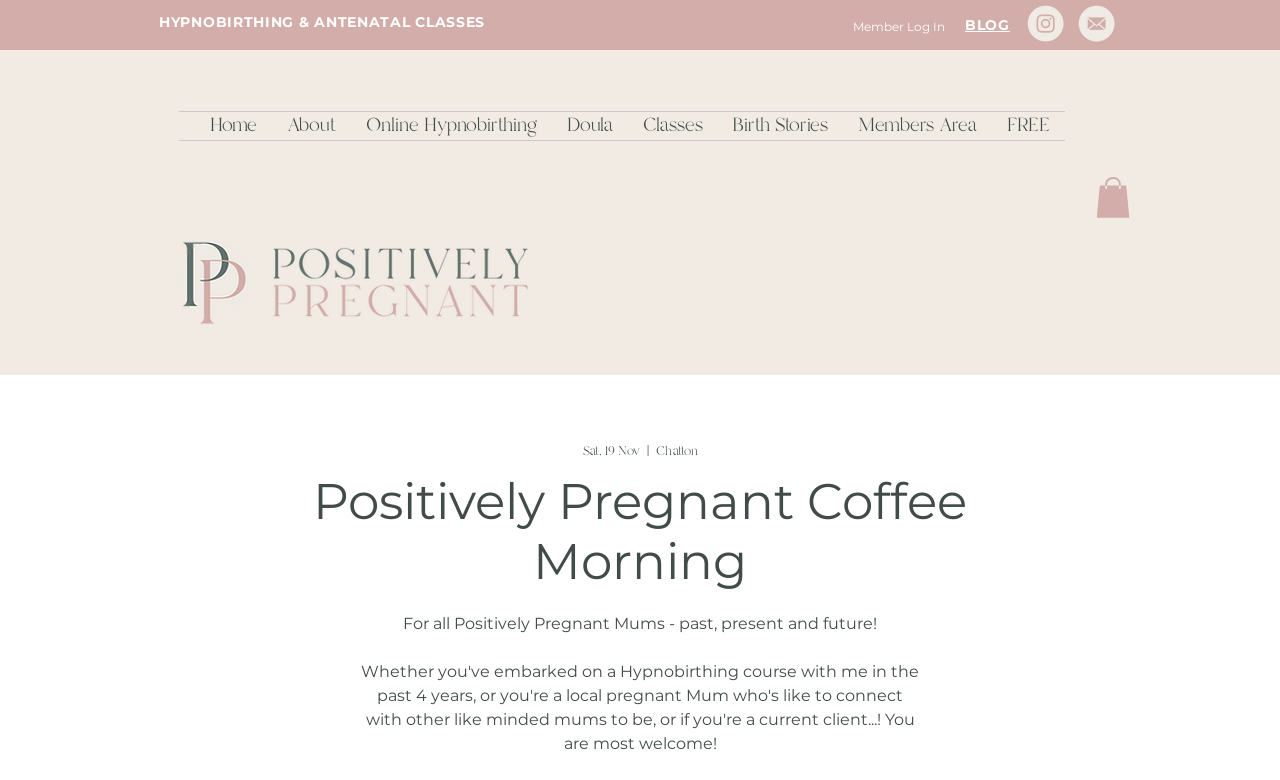Kindly determine the bounding box coordinates of the area that needs to be clicked to fulfill this instruction: "Open the 'About' page".

[0.212, 0.144, 0.274, 0.179]